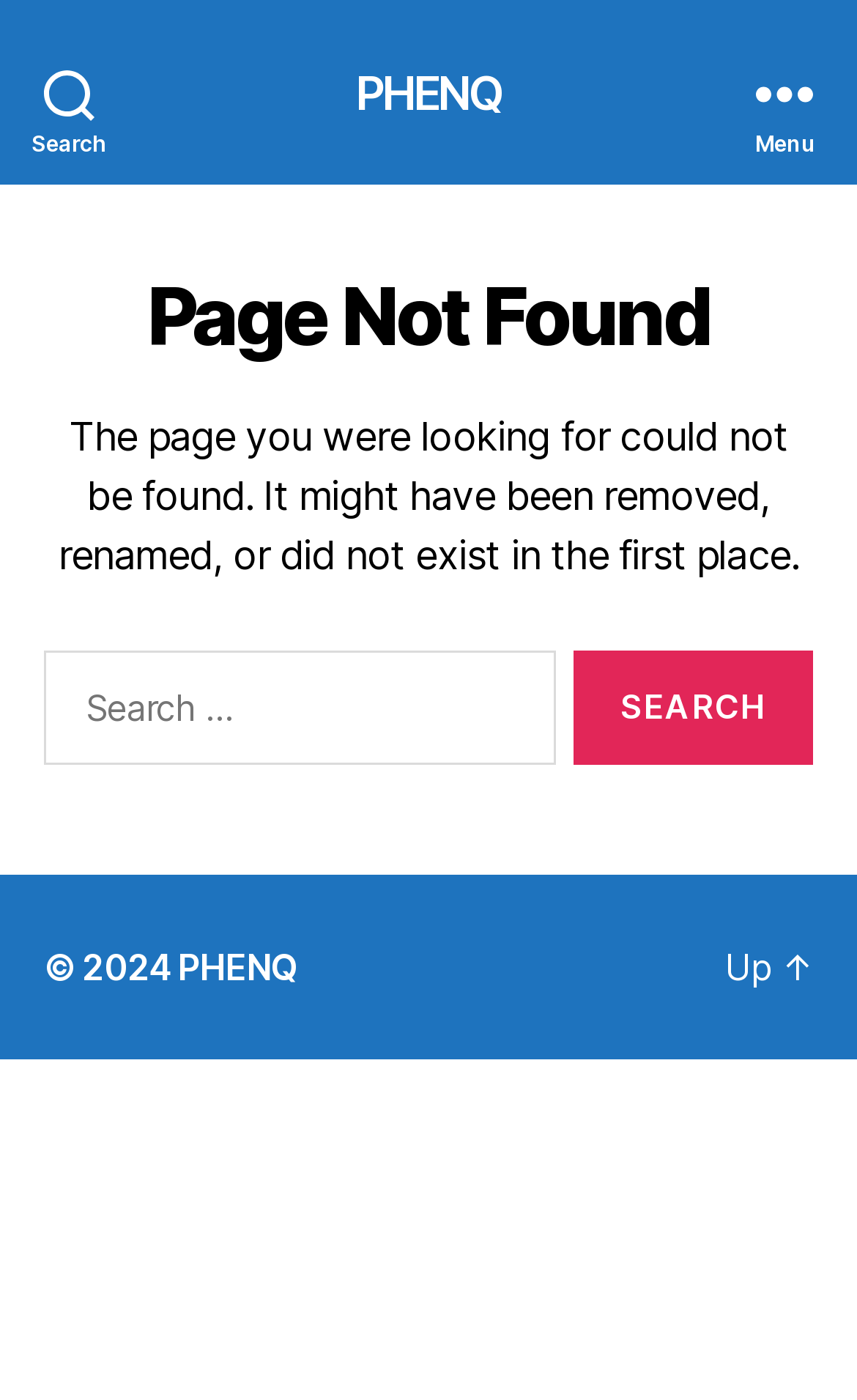What is the purpose of the search box?
Please provide a detailed and comprehensive answer to the question.

The search box is located below the 'Page Not Found' heading, and it has a label 'Search for:' and a button with the text 'SEARCH'. This suggests that the search box is intended for users to search for content on the website that they were unable to find.